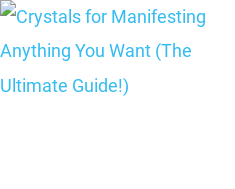What is the target audience of the article?
Give a comprehensive and detailed explanation for the question.

The target audience of the article appears to be readers interested in spiritual growth and holistic practices, as inferred from the caption, which suggests that the article is part of a broader resource published under the 'Divine Master' platform, catering to readers with such interests.